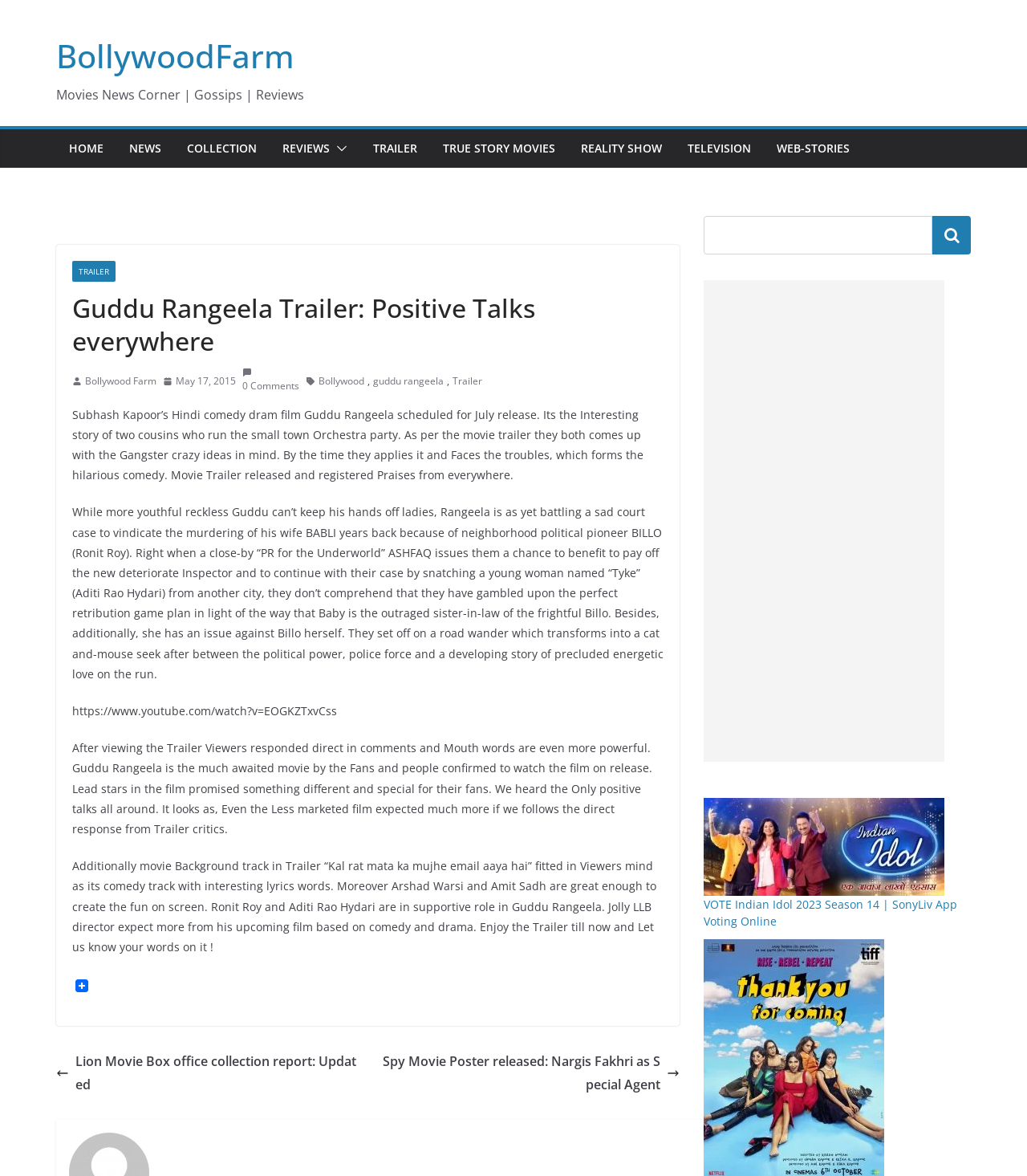What is the name of the song mentioned in the article?
Please give a detailed and elaborate answer to the question.

The answer can be found in the article section of the webpage, where the text mentions 'Additionally movie Background track in Trailer “Kal rat mata ka mujhe email aaya hai” fitted in Viewers mind as its comedy track with interesting lyrics words'.